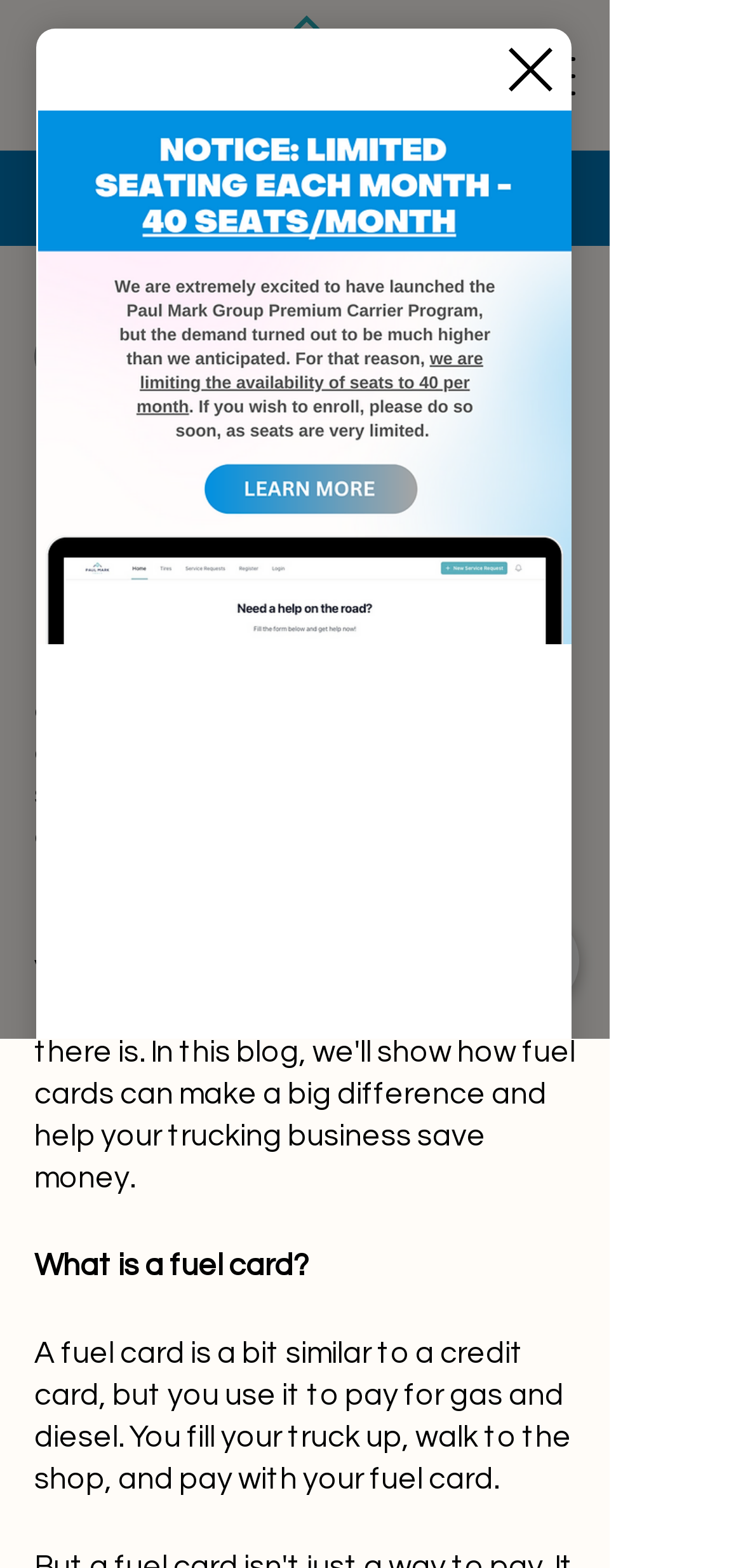Is there a navigation menu on the webpage?
Using the image, elaborate on the answer with as much detail as possible.

The presence of a navigation menu can be found by looking at the button 'Open navigation menu' which is located at the top right of the webpage.